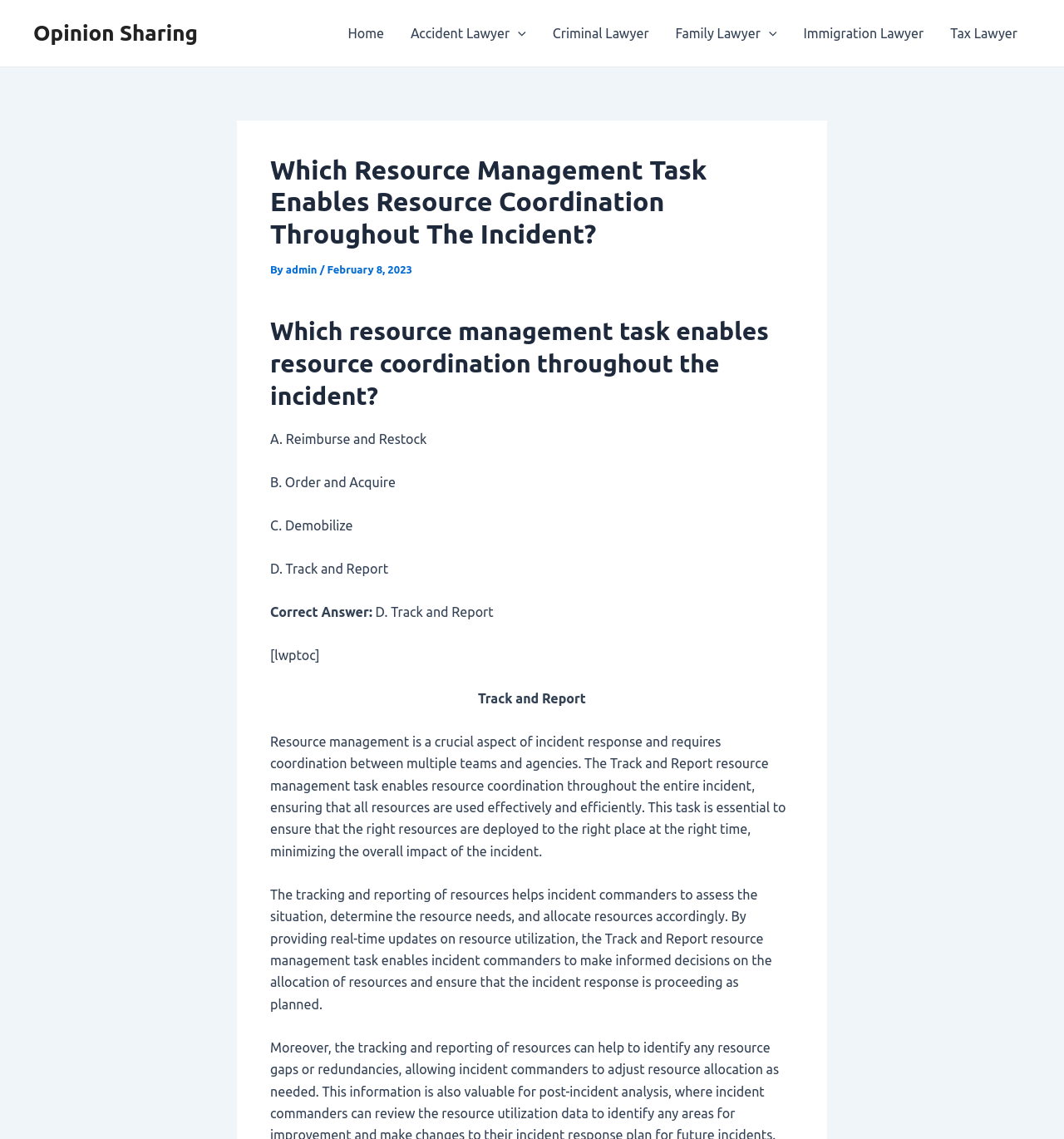Determine which piece of text is the heading of the webpage and provide it.

Which Resource Management Task Enables Resource Coordination Throughout The Incident?